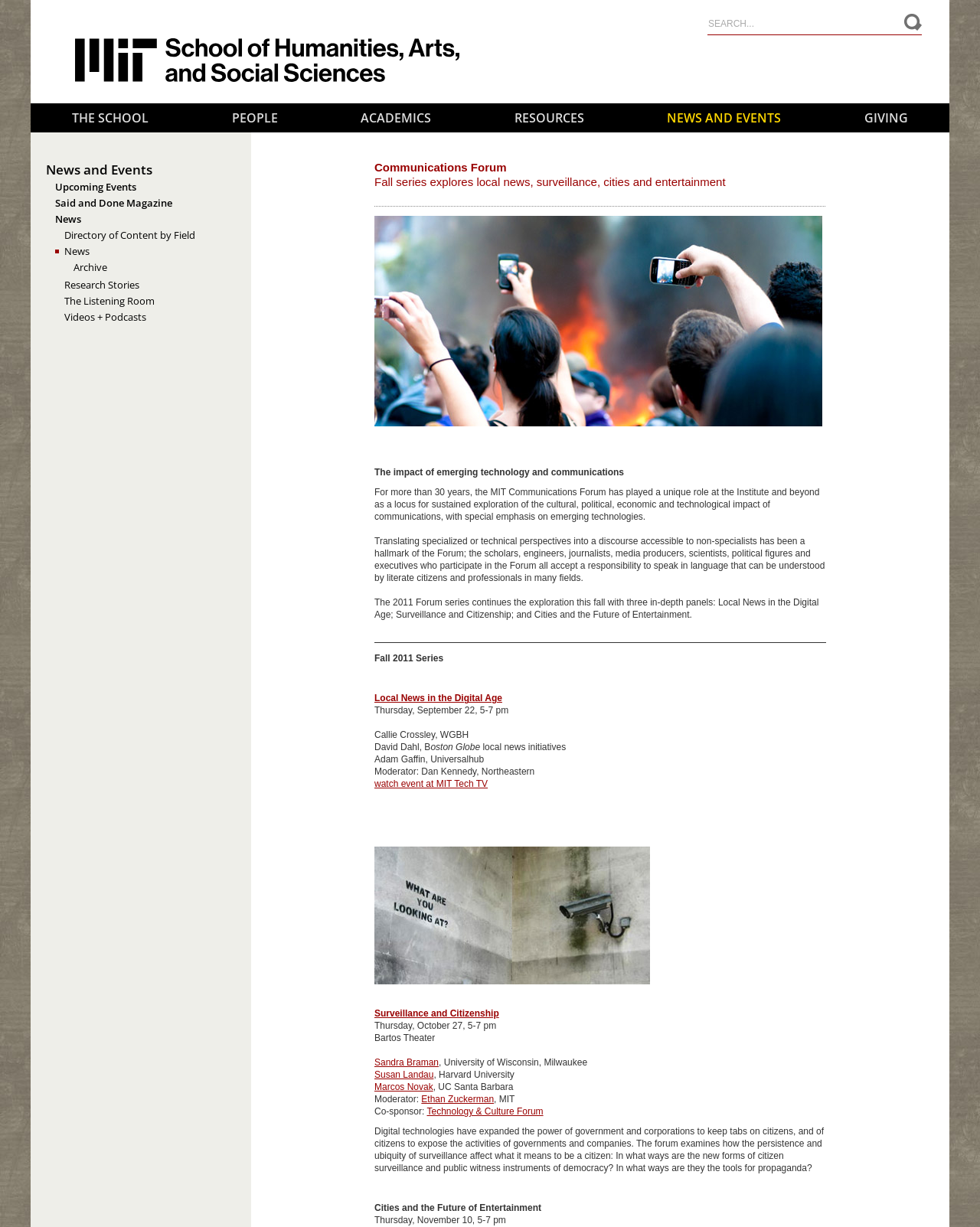Who is the moderator of the 'Surveillance and Citizenship' panel?
Give a thorough and detailed response to the question.

I found the answer by looking at the text under the 'Surveillance and Citizenship' panel, which lists the speakers and the moderator. The moderator is Ethan Zuckerman.